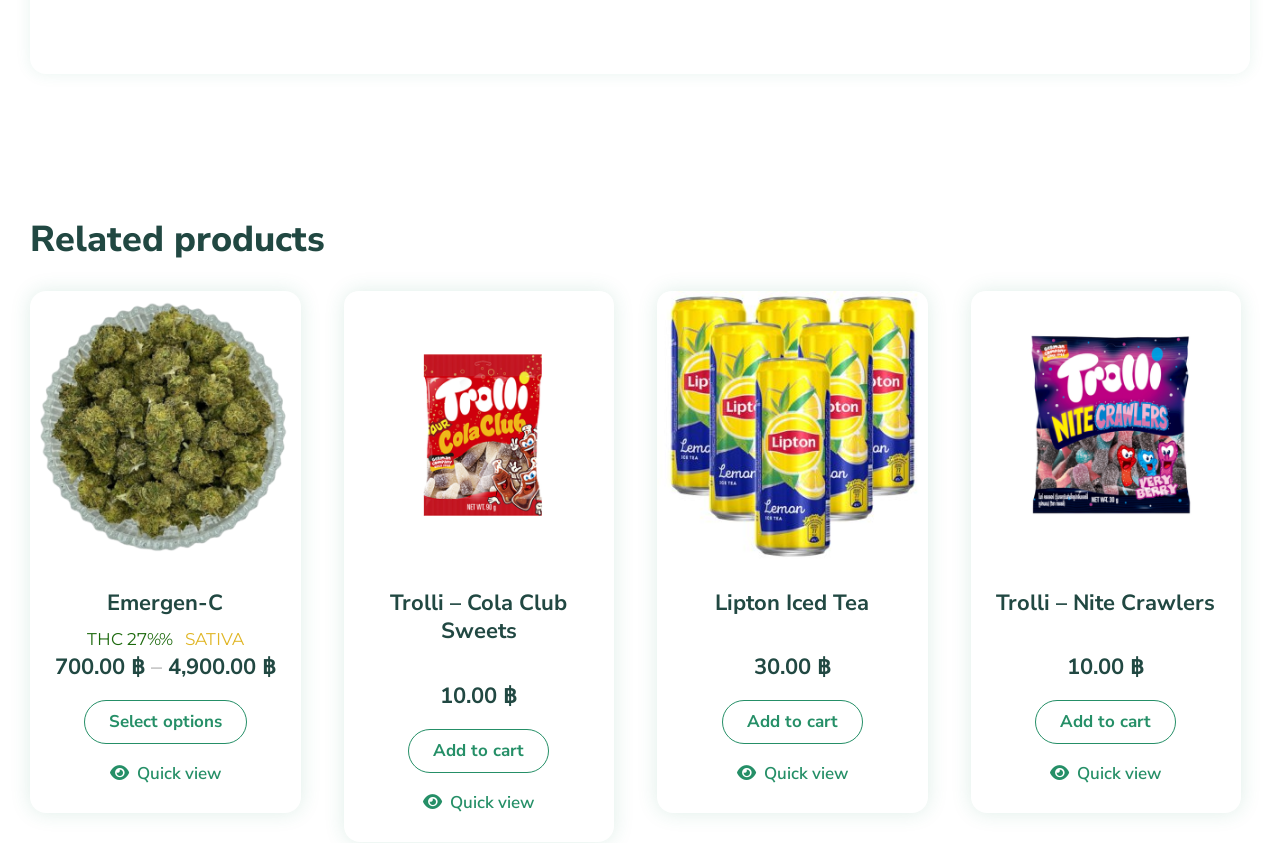Locate the bounding box coordinates of the element you need to click to accomplish the task described by this instruction: "Add Trolli – Nite Crawlers to wishlist".

[0.929, 0.369, 0.97, 0.423]